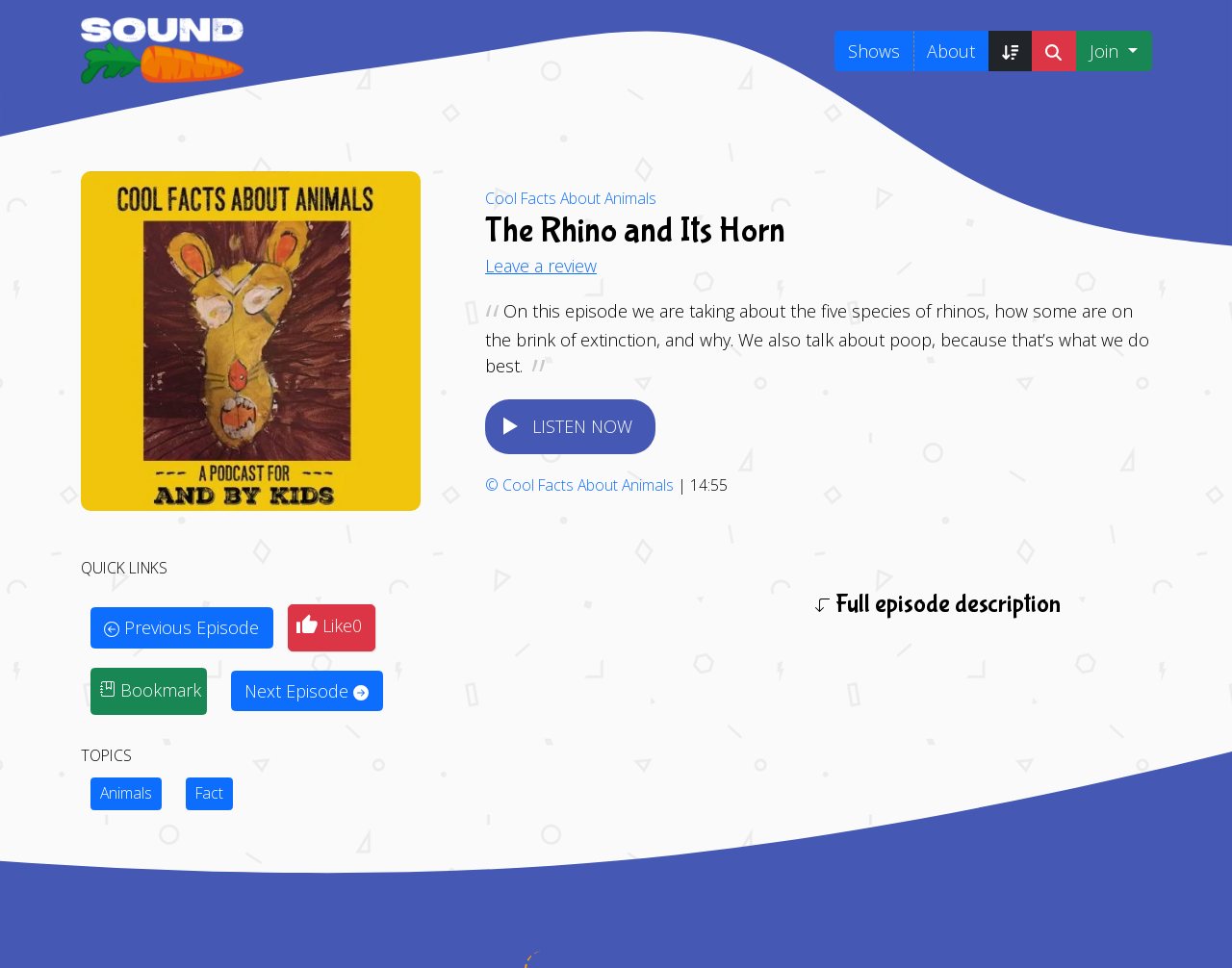Given the description "Previous Episode", provide the bounding box coordinates of the corresponding UI element.

[0.073, 0.627, 0.221, 0.669]